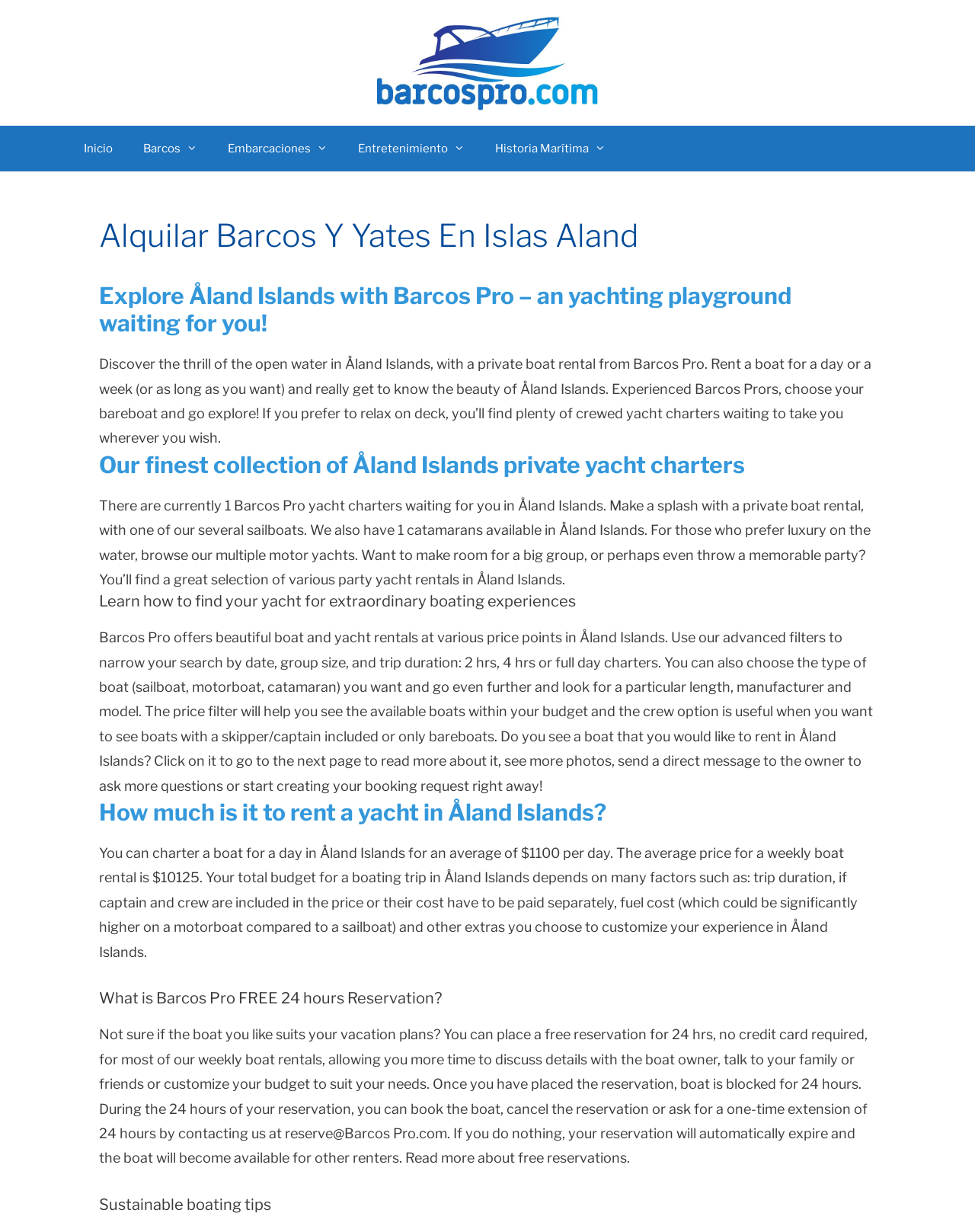Use the information in the screenshot to answer the question comprehensively: How many types of boats are available for rent in Åland Islands?

The webpage mentions that users can choose from 'several sailboats', '1 catamarans', and 'multiple motor yachts'. This implies that there are at least three types of boats available for rent in Åland Islands.